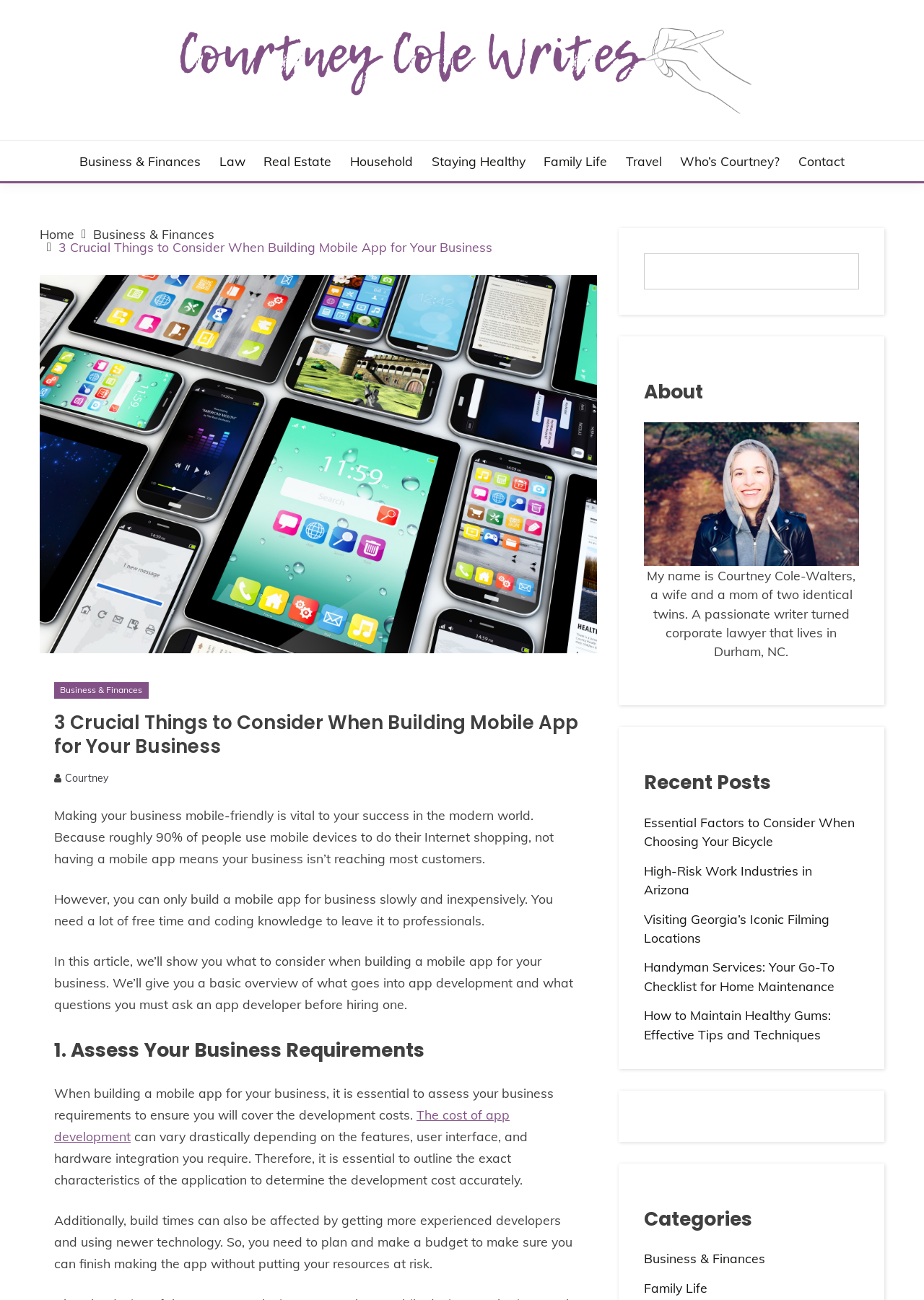Based on what you see in the screenshot, provide a thorough answer to this question: What is the name of the category that includes the article?

The category can be found in the breadcrumbs navigation, where it is listed as 'Business & Finances', and also in the 'Categories' section at the bottom of the page.